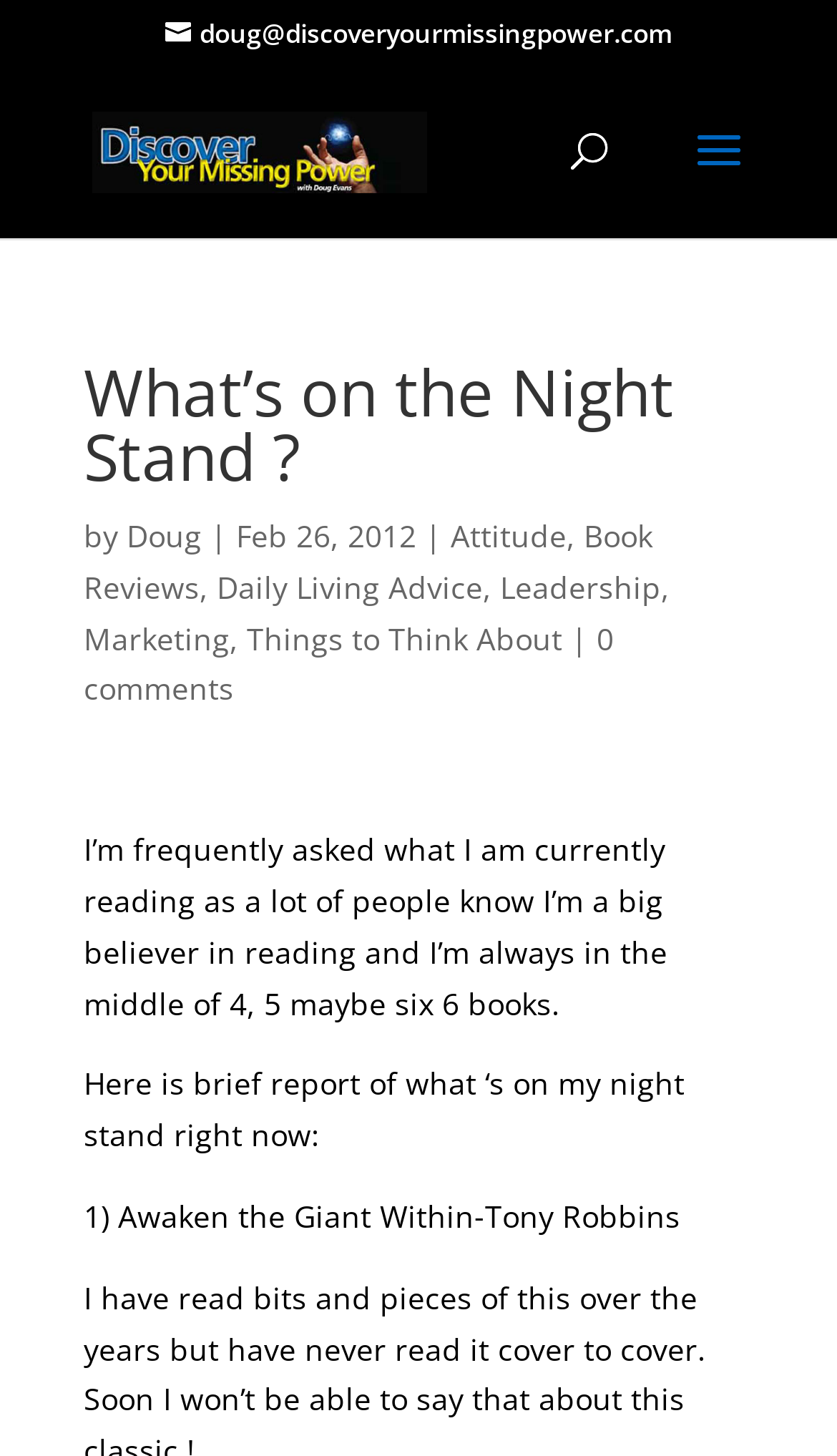Find the bounding box coordinates corresponding to the UI element with the description: "0 comments". The coordinates should be formatted as [left, top, right, bottom], with values as floats between 0 and 1.

[0.1, 0.424, 0.733, 0.487]